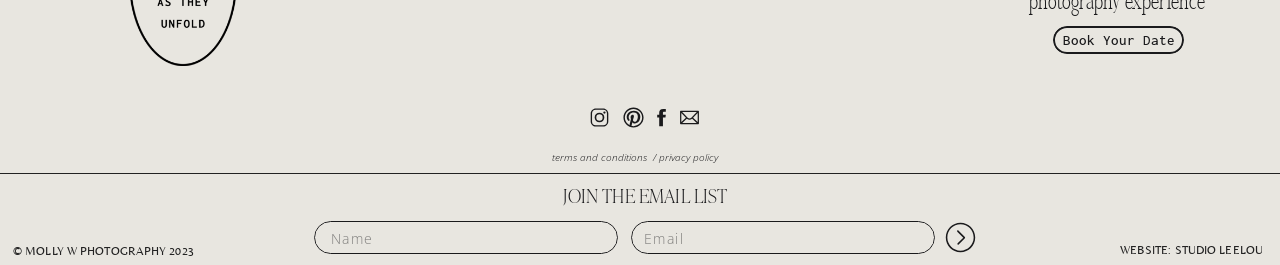Answer the following in one word or a short phrase: 
What type of content is displayed in the carousel?

Wedding photos and videos